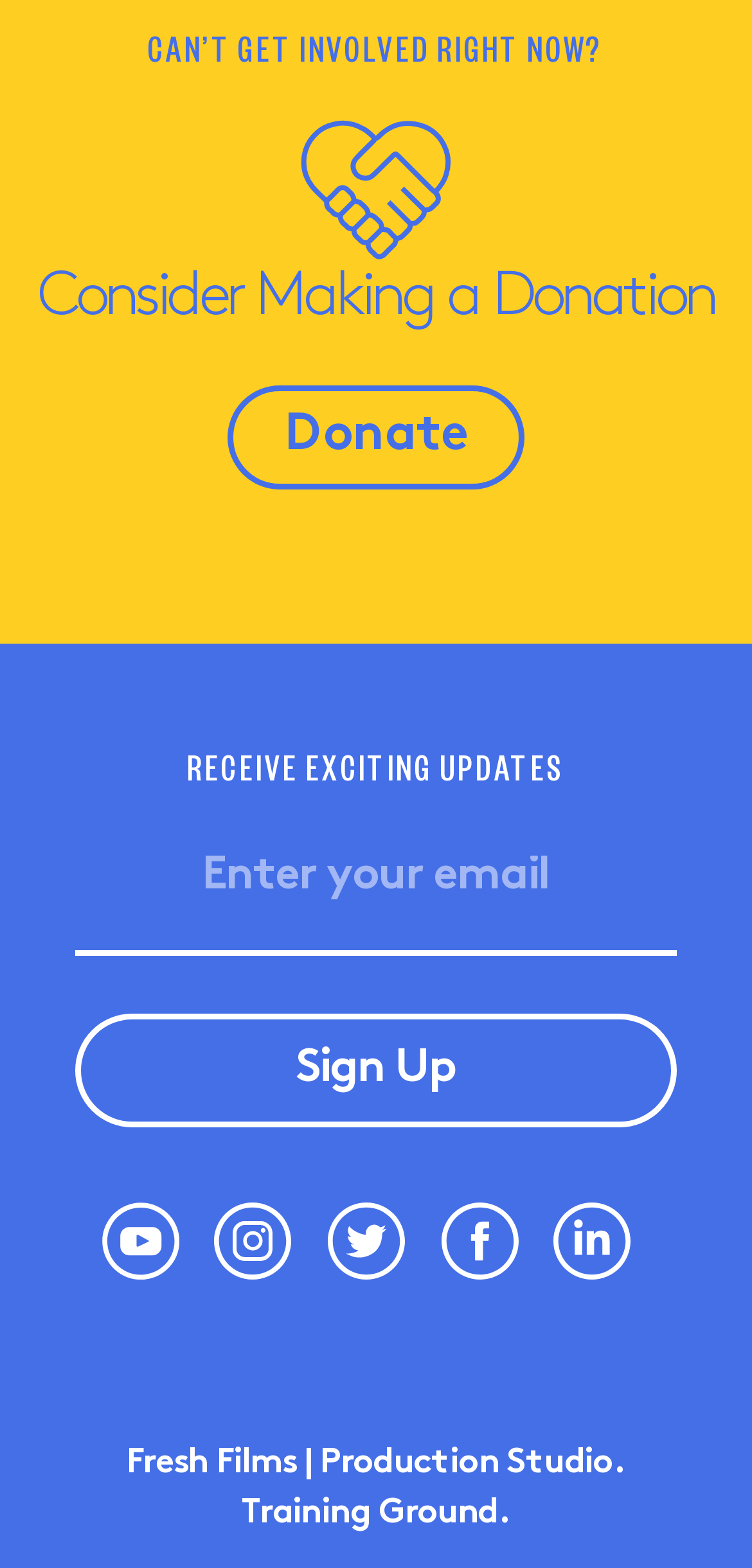What is the purpose of the textbox?
Please provide a single word or phrase in response based on the screenshot.

Enter email